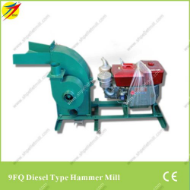What certification does the equipment have?
Provide a comprehensive and detailed answer to the question.

The caption states that the equipment is marked with CE certification, indicating compliance with European safety and quality standards, which is crucial for users concerned about reliability and performance.